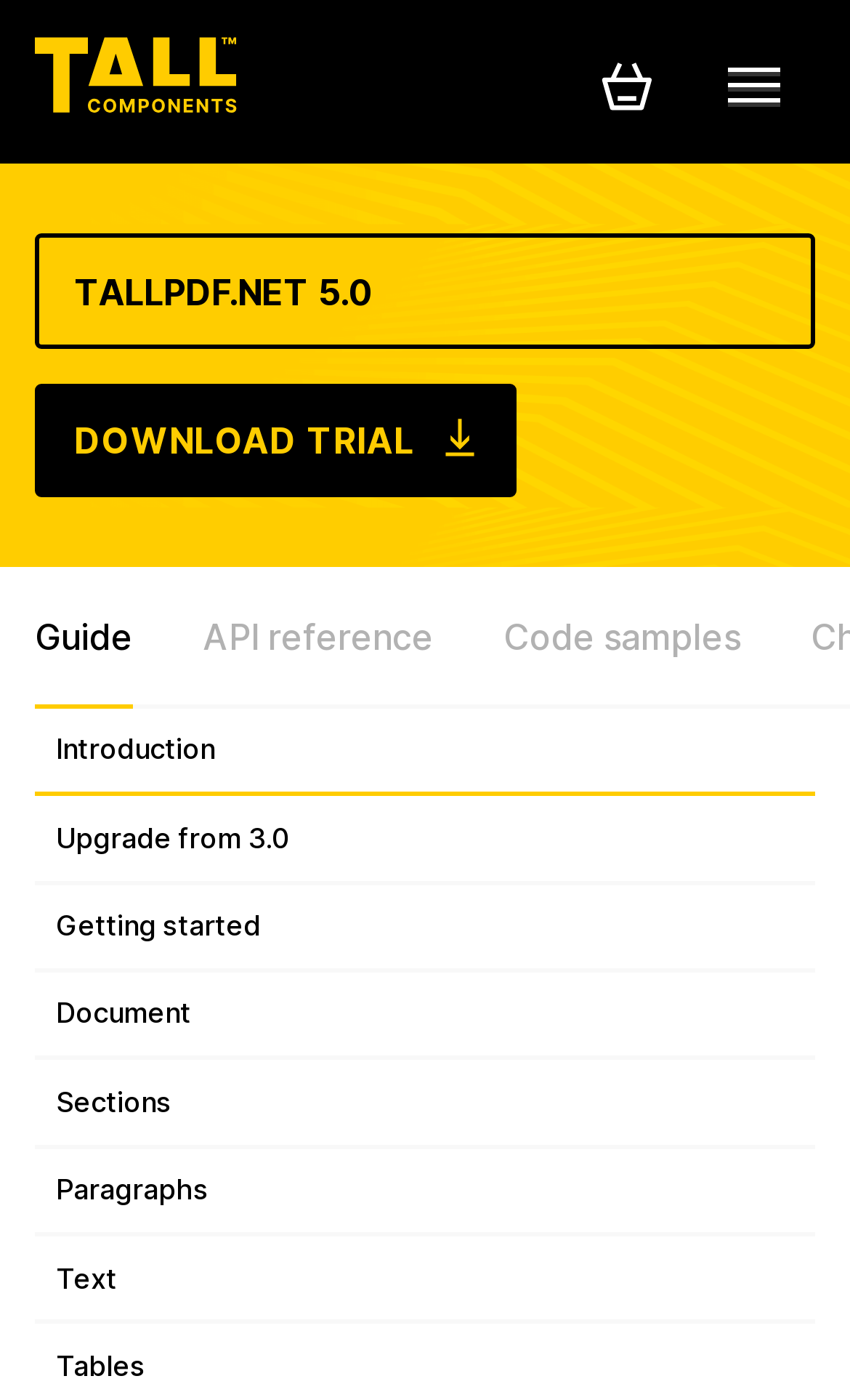What is the status of the cart?
Can you provide an in-depth and detailed response to the question?

The status of the cart can be determined by looking at the StaticText element with the text 'Your cart is empty. See'. This text indicates that the cart is currently empty.